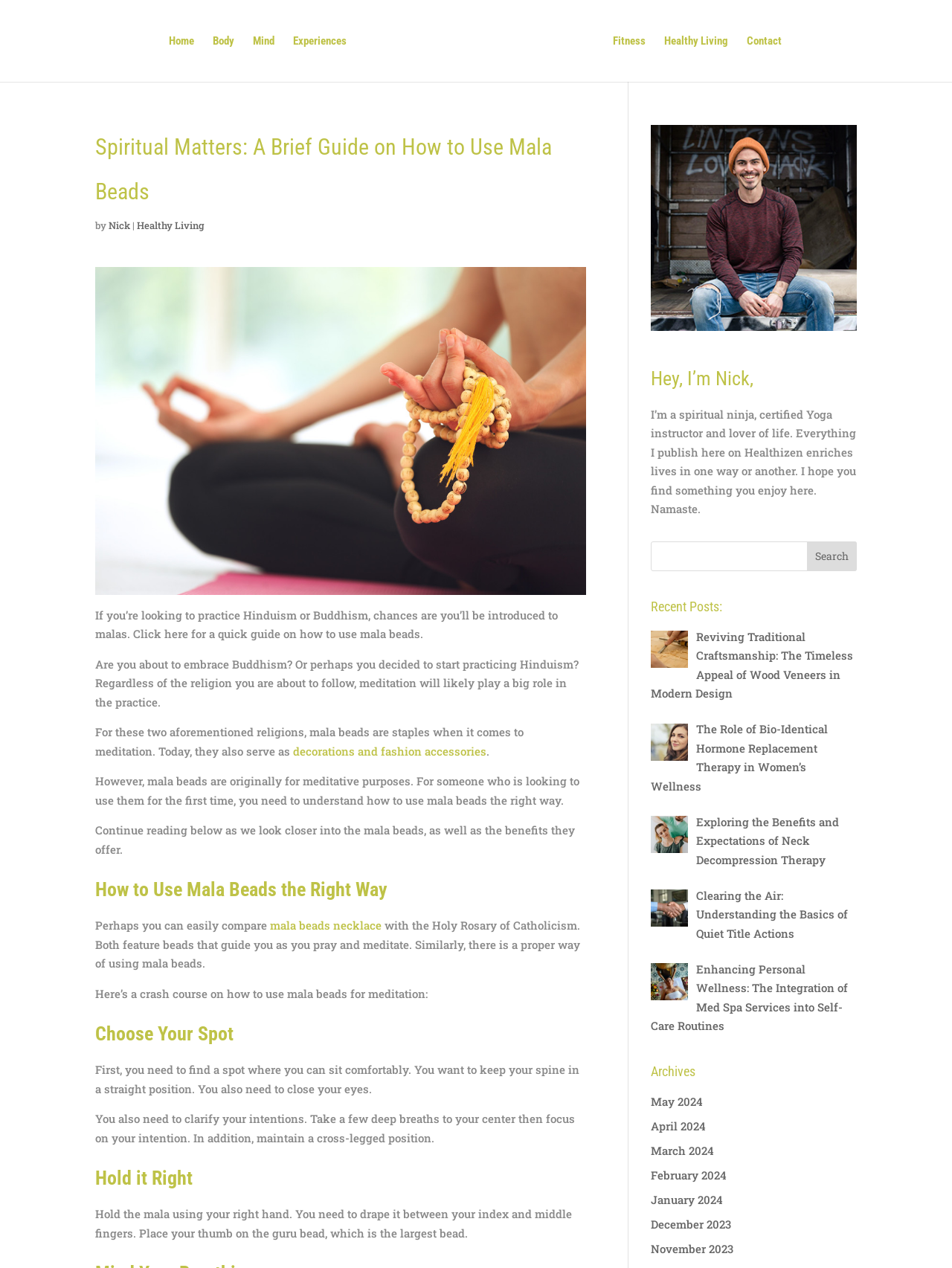Please locate the UI element described by "mala beads necklace" and provide its bounding box coordinates.

[0.284, 0.724, 0.401, 0.736]